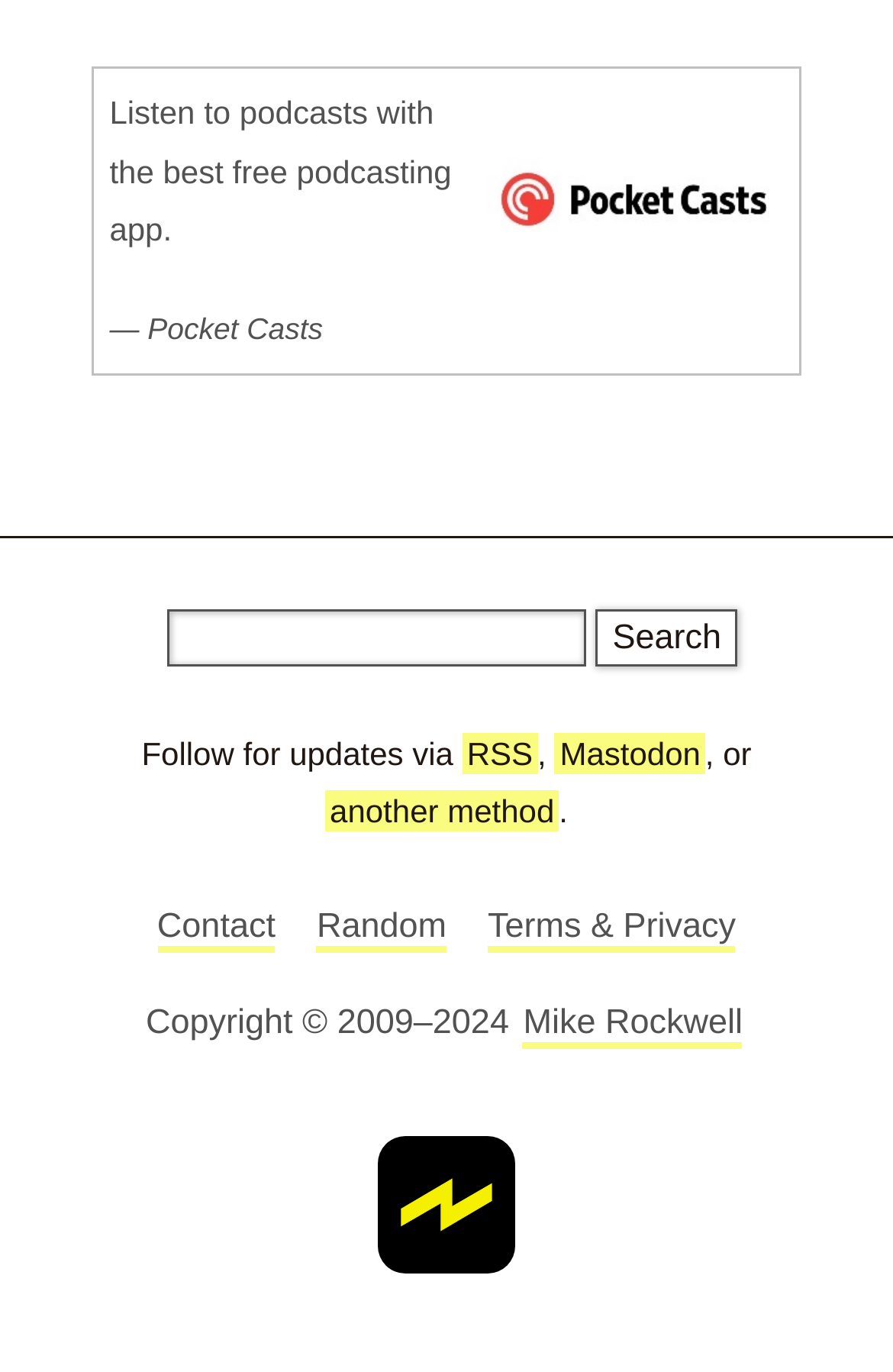Identify the bounding box coordinates of the element that should be clicked to fulfill this task: "Contact the website owner". The coordinates should be provided as four float numbers between 0 and 1, i.e., [left, top, right, bottom].

[0.176, 0.661, 0.308, 0.694]